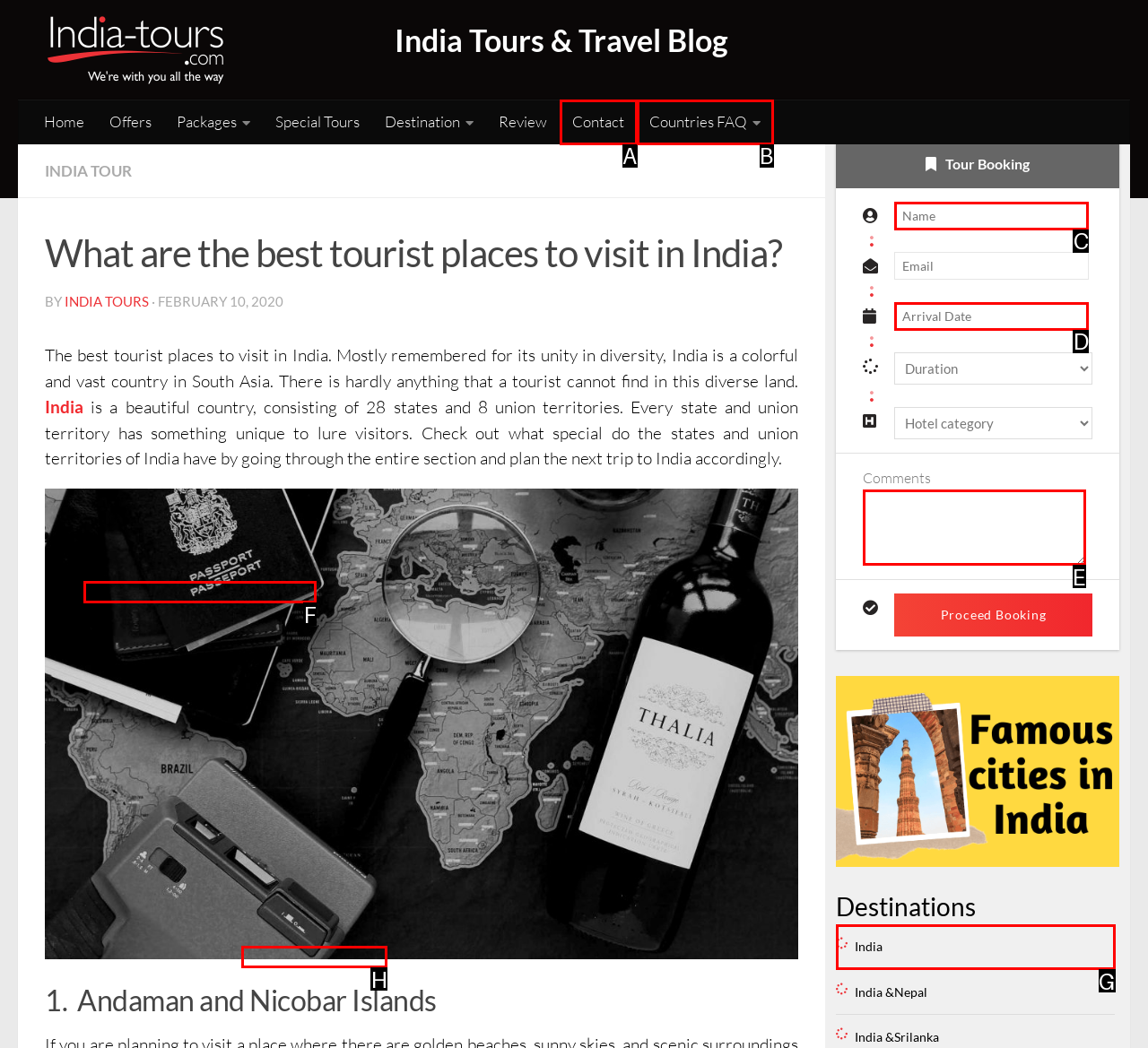Tell me which one HTML element best matches the description: name="trDate" placeholder="Arrival Date" Answer with the option's letter from the given choices directly.

D